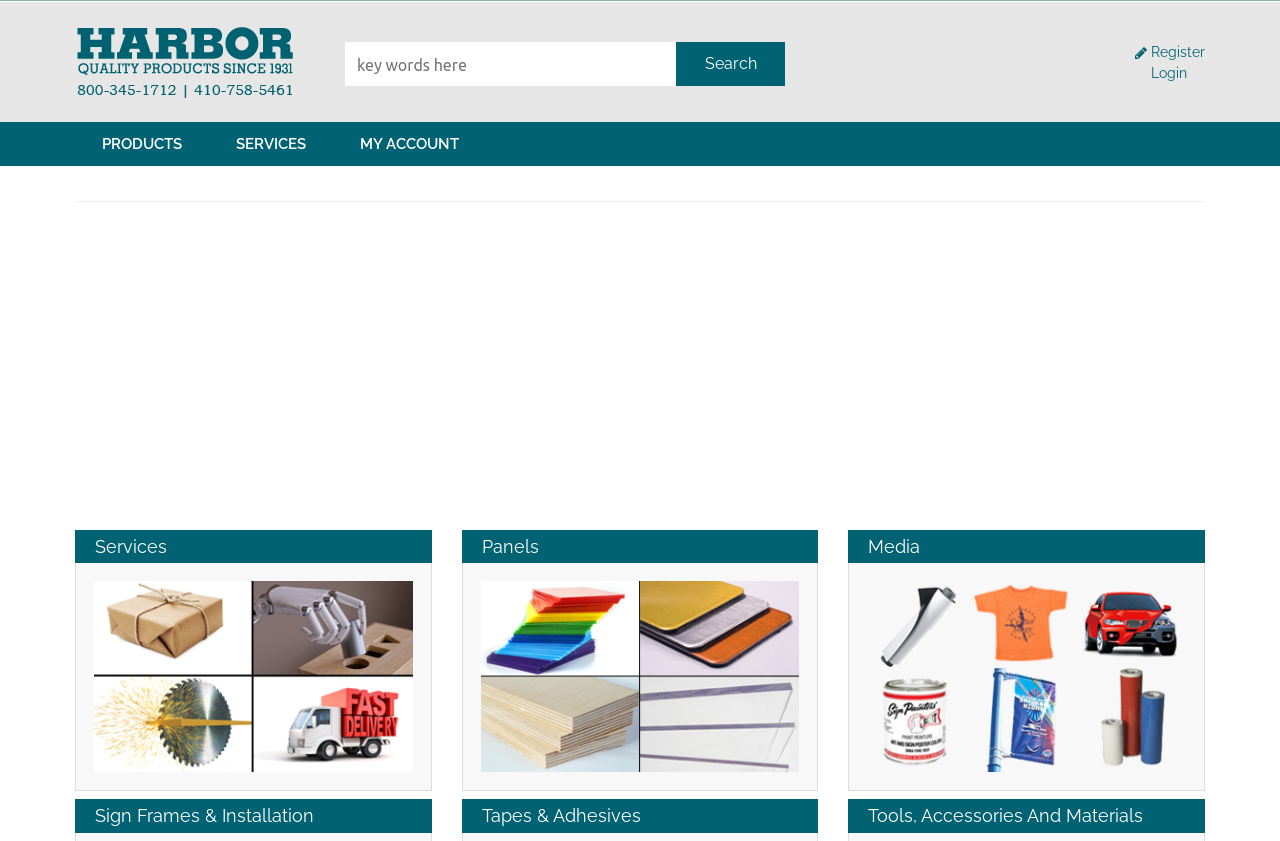Please find the bounding box coordinates of the clickable region needed to complete the following instruction: "Login to account". The bounding box coordinates must consist of four float numbers between 0 and 1, i.e., [left, top, right, bottom].

[0.899, 0.077, 0.927, 0.096]